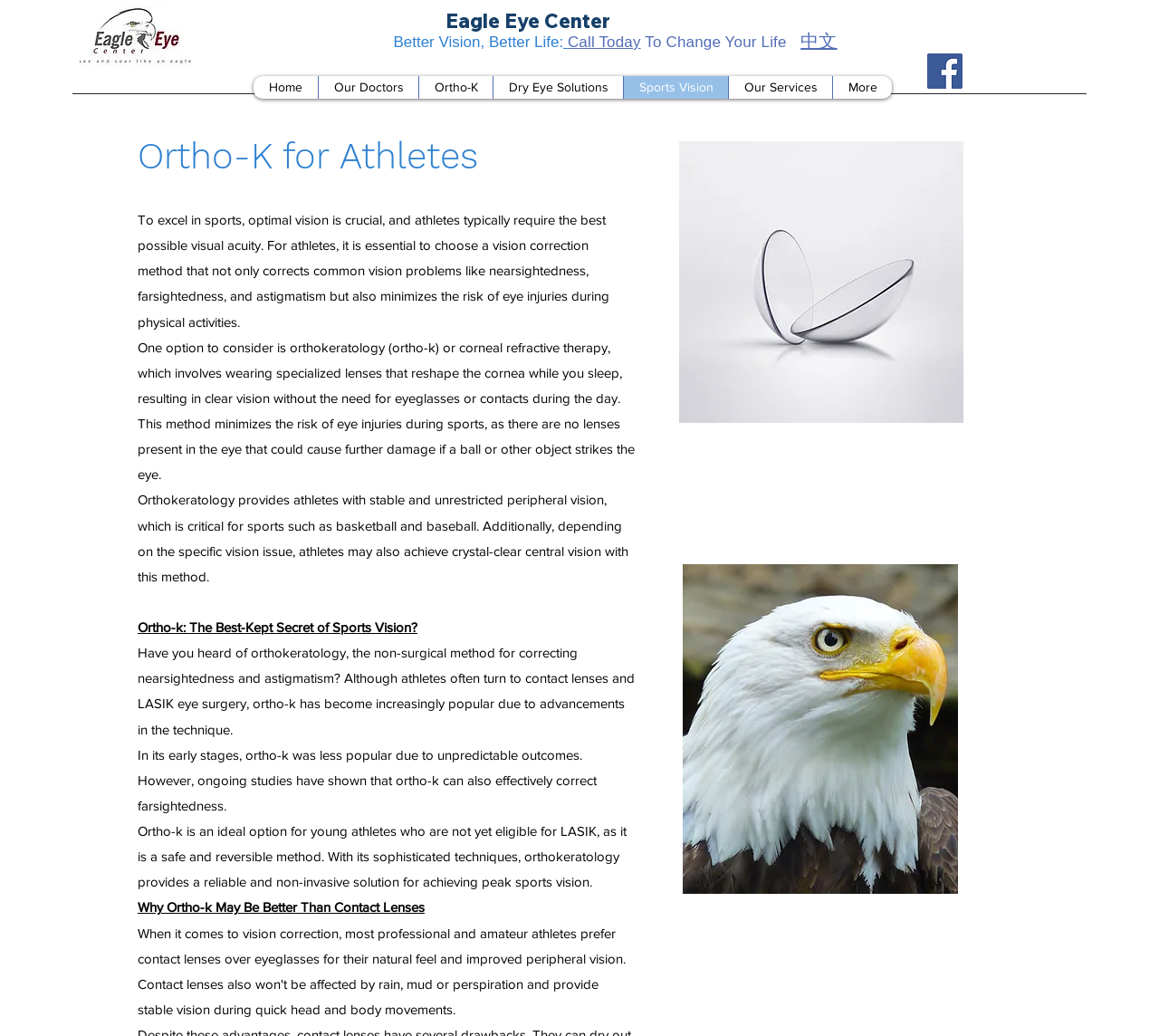Predict the bounding box of the UI element based on the description: "Sports Vision". The coordinates should be four float numbers between 0 and 1, formatted as [left, top, right, bottom].

[0.538, 0.073, 0.628, 0.095]